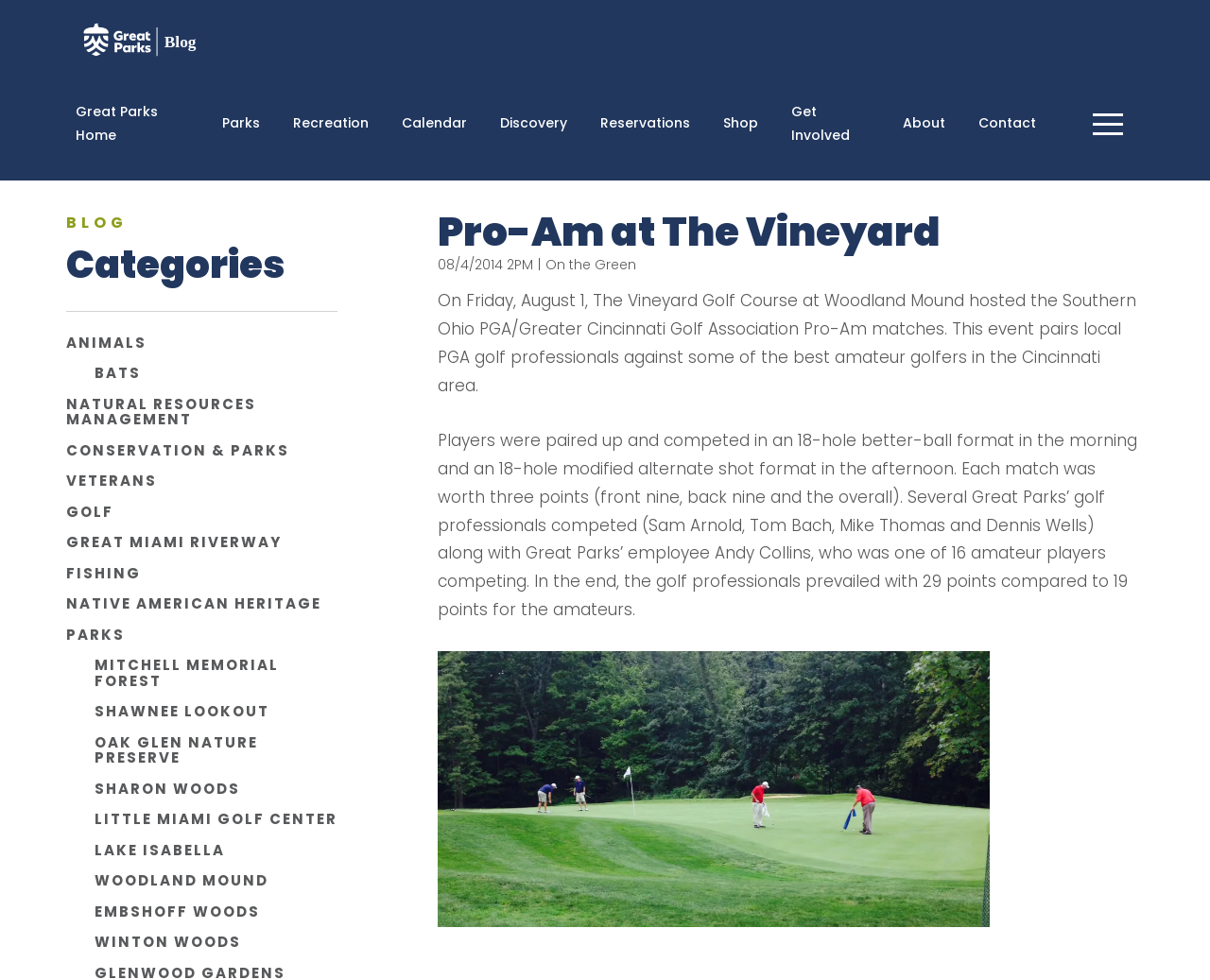How many amateur players competed?
Provide a short answer using one word or a brief phrase based on the image.

16